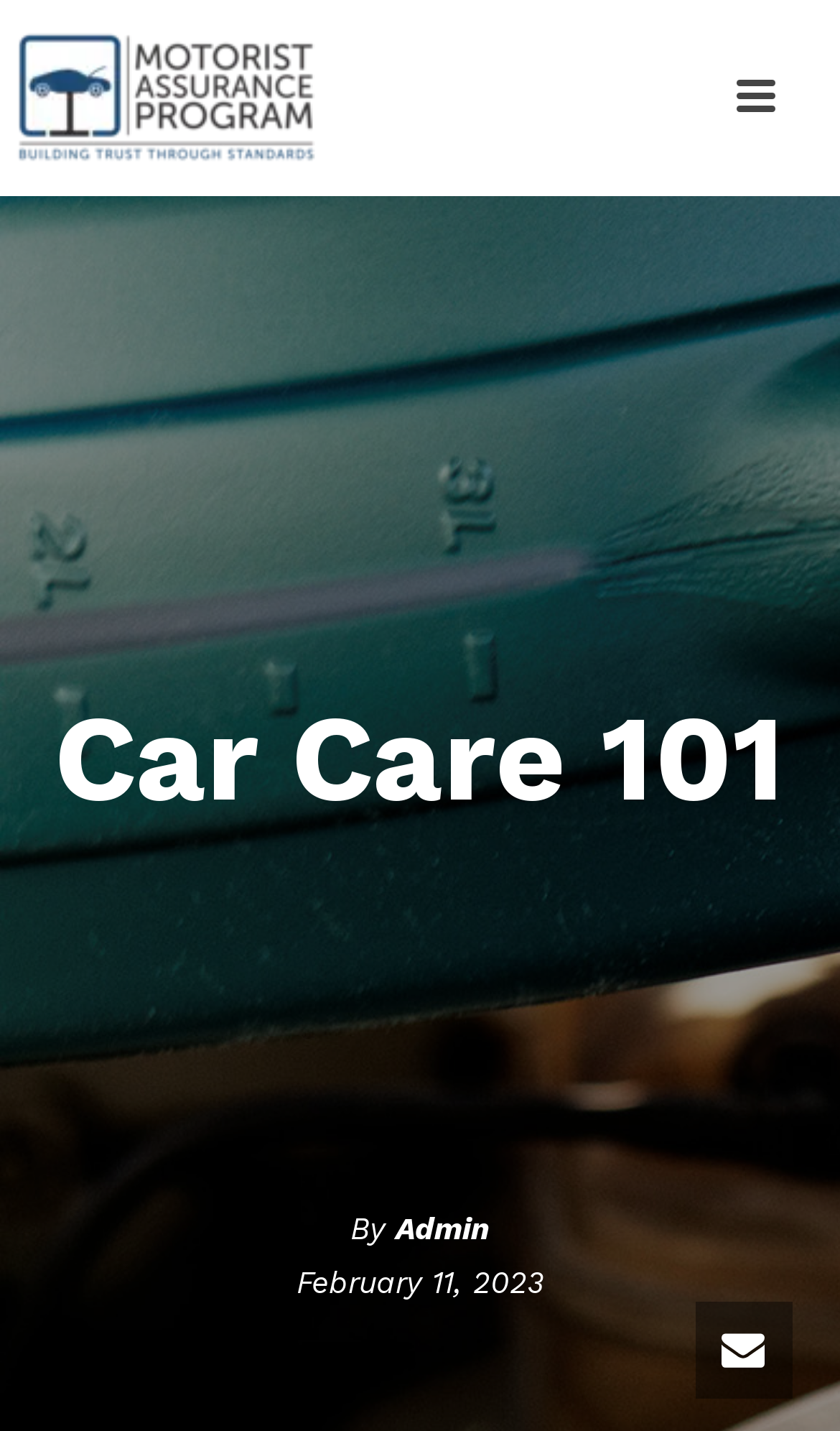Determine the main headline from the webpage and extract its text.

Car Care 101